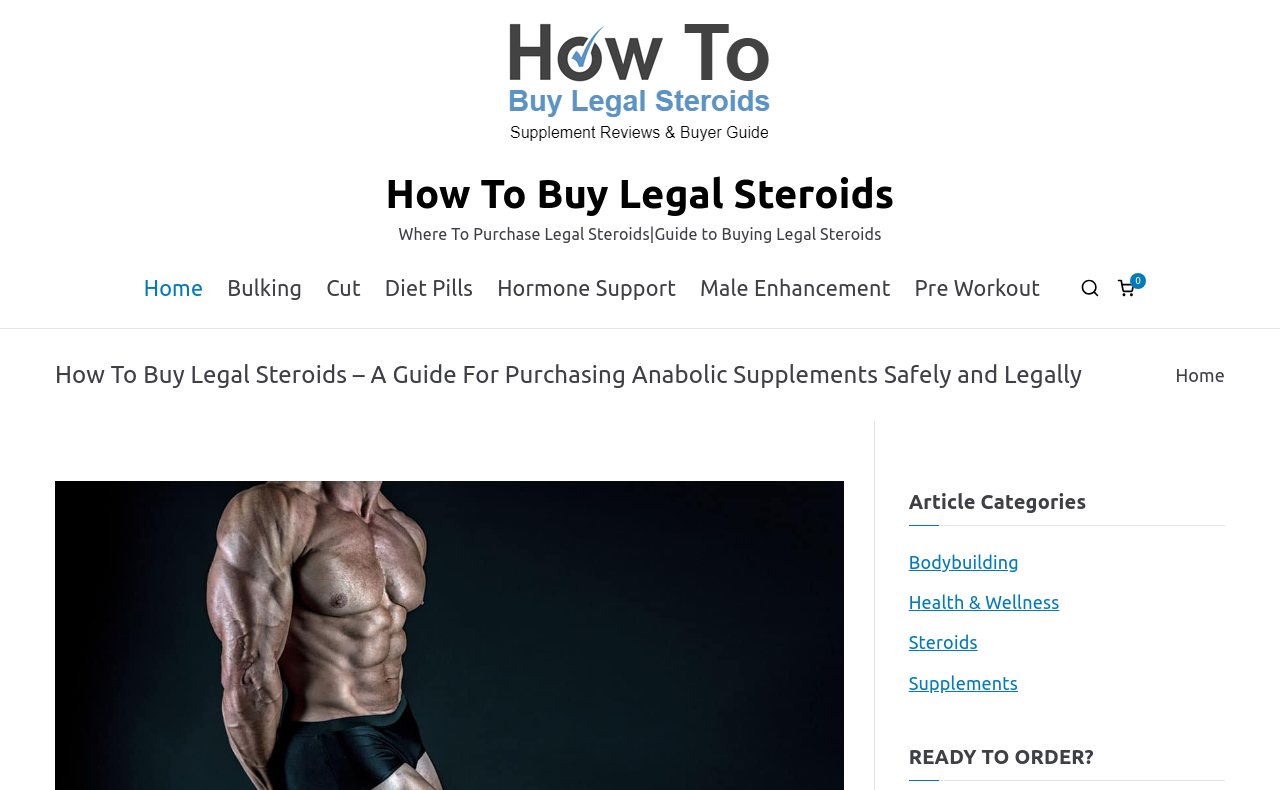Locate the UI element described as follows: "Home". Return the bounding box coordinates as four float numbers between 0 and 1 in the order [left, top, right, bottom].

[0.112, 0.34, 0.159, 0.389]